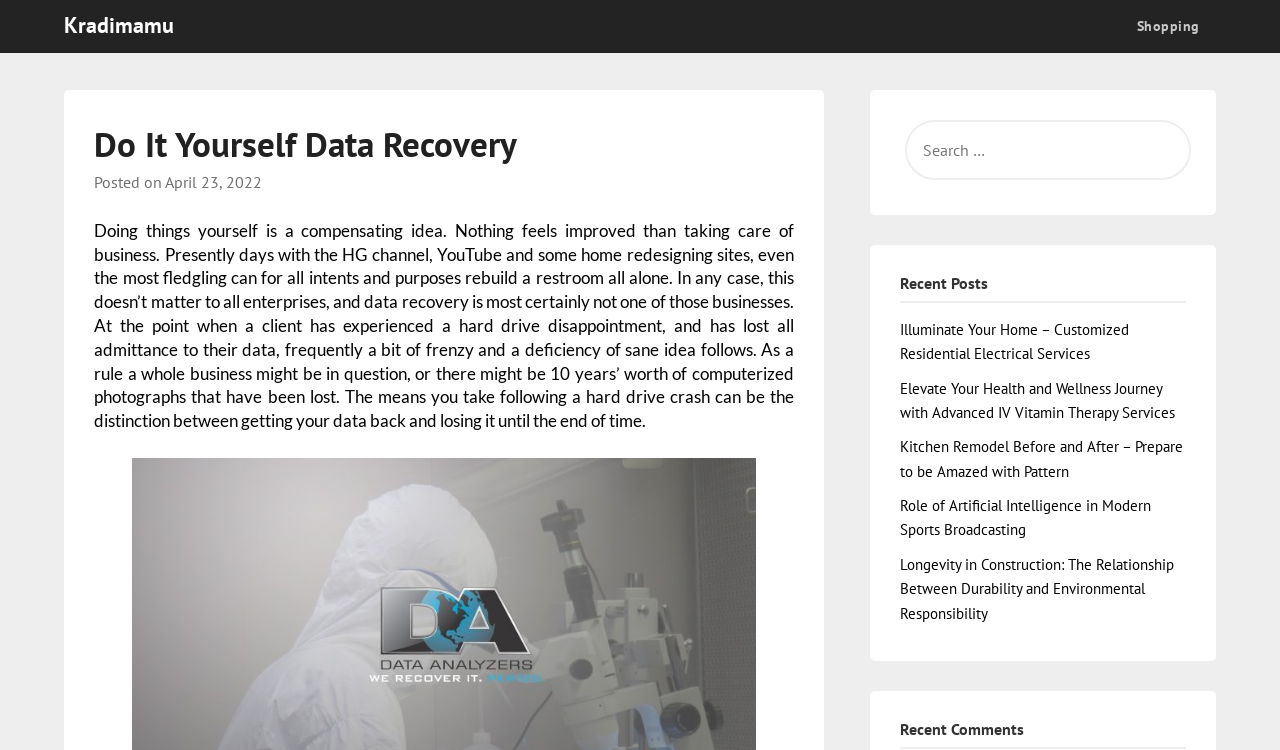What type of services are mentioned in the 'Recent Posts' section?
Can you provide a detailed and comprehensive answer to the question?

The 'Recent Posts' section mentions various services, including customized residential electrical services, advanced IV vitamin therapy services, kitchen remodeling, and sports broadcasting, indicating that the website covers a range of topics.